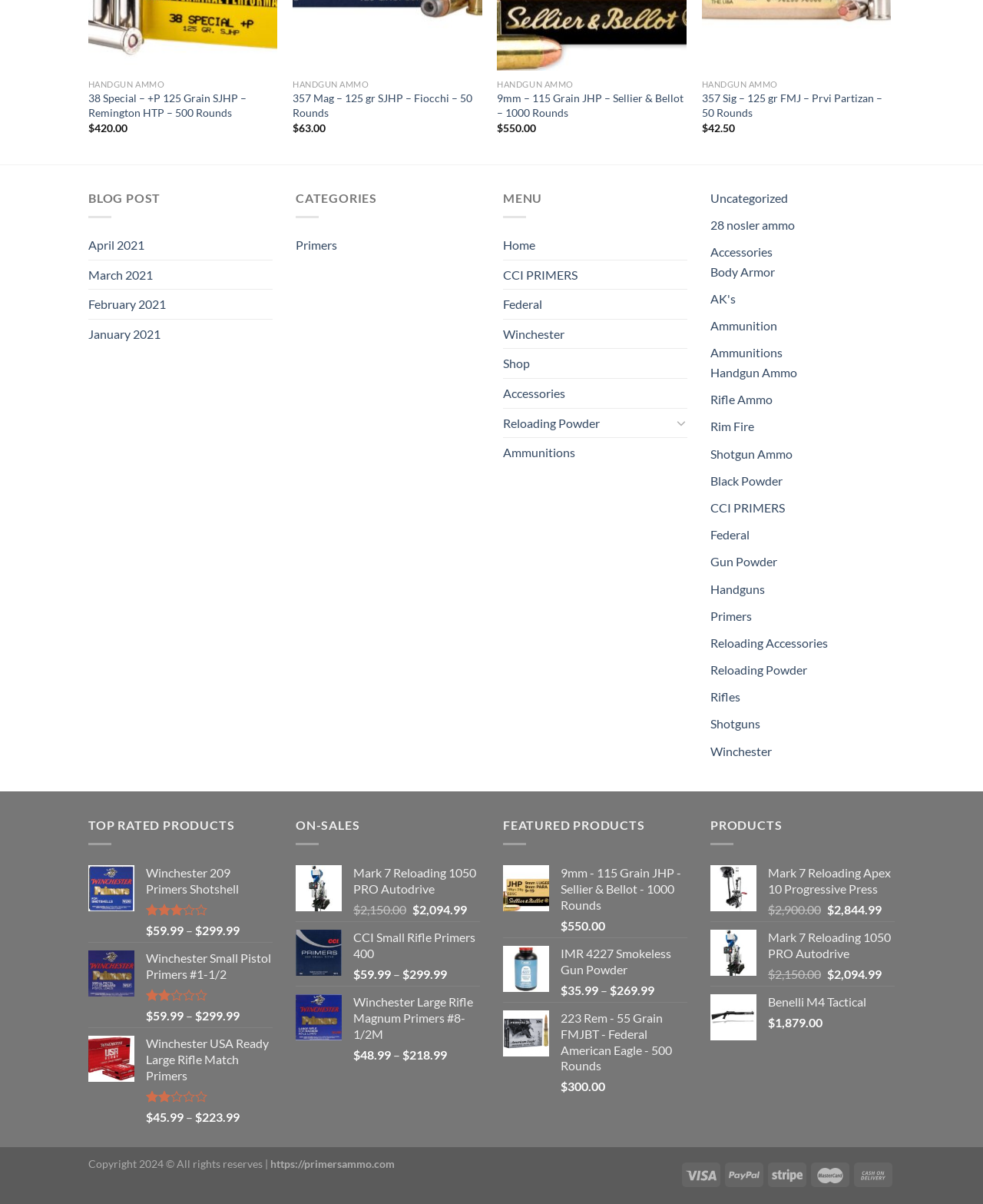Based on the element description: "28 nosler ammo", identify the UI element and provide its bounding box coordinates. Use four float numbers between 0 and 1, [left, top, right, bottom].

[0.723, 0.181, 0.809, 0.193]